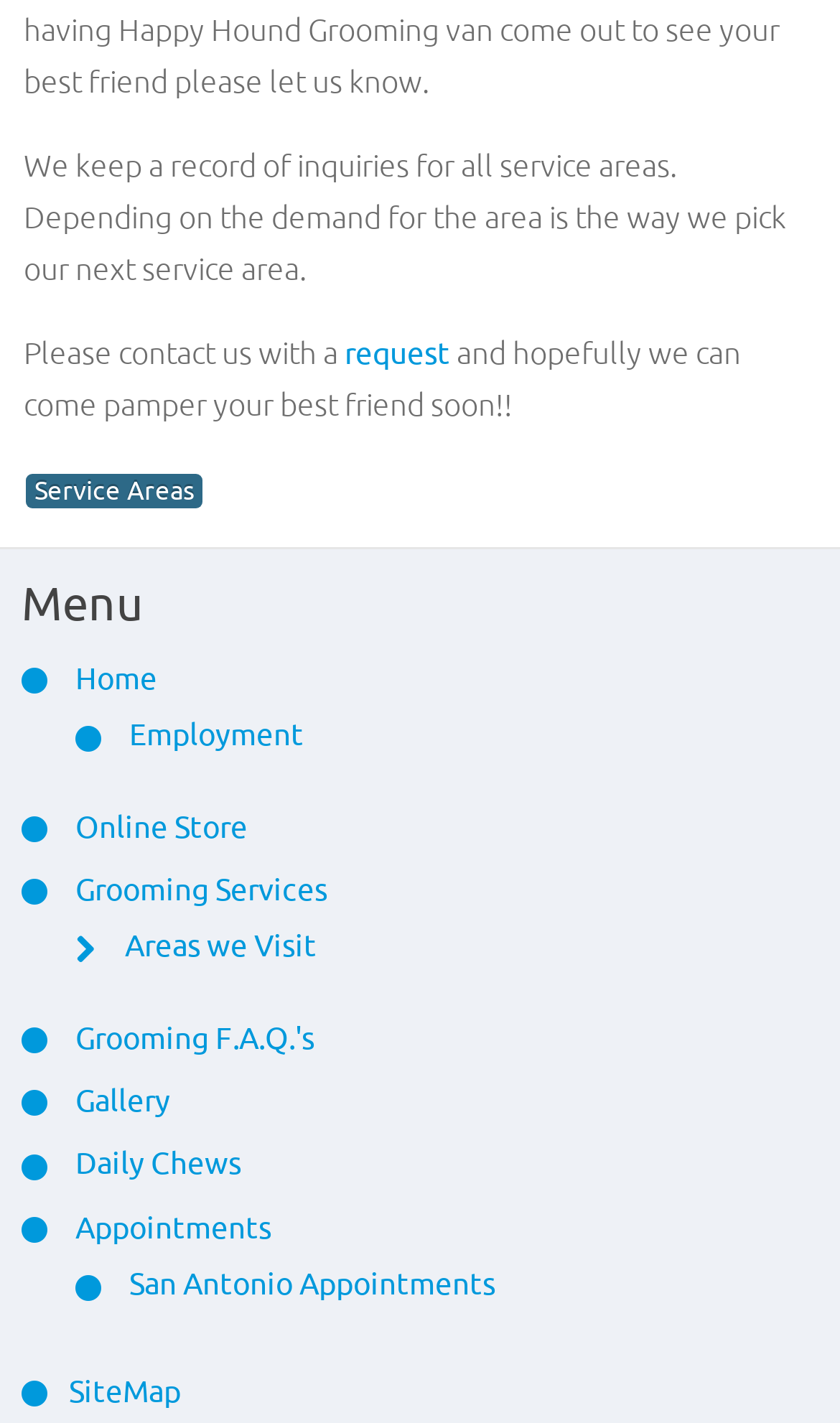Pinpoint the bounding box coordinates of the area that must be clicked to complete this instruction: "Check 'Areas we Visit'".

[0.09, 0.65, 0.974, 0.682]